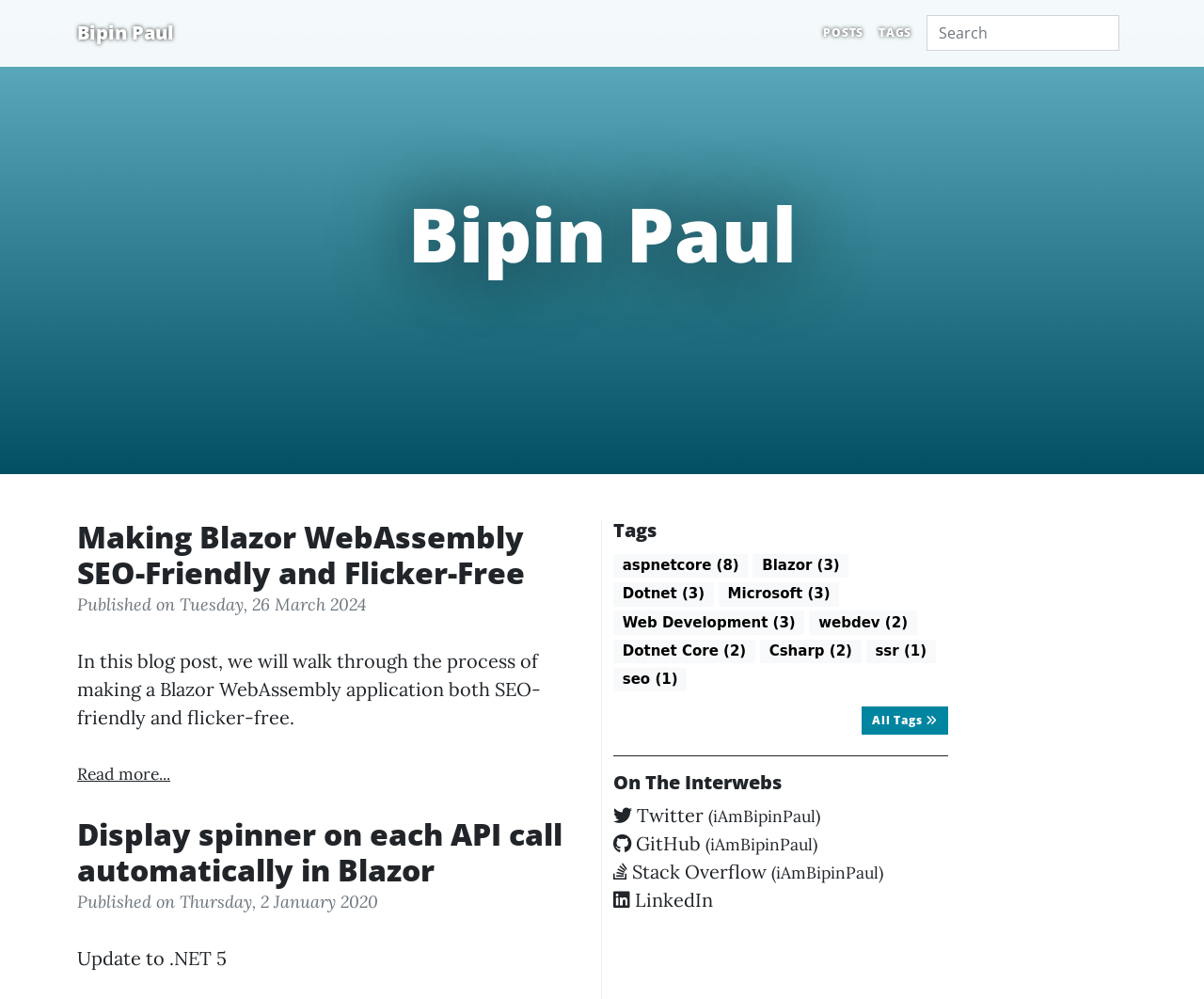Show the bounding box coordinates for the HTML element described as: "Posts".

[0.678, 0.017, 0.723, 0.049]